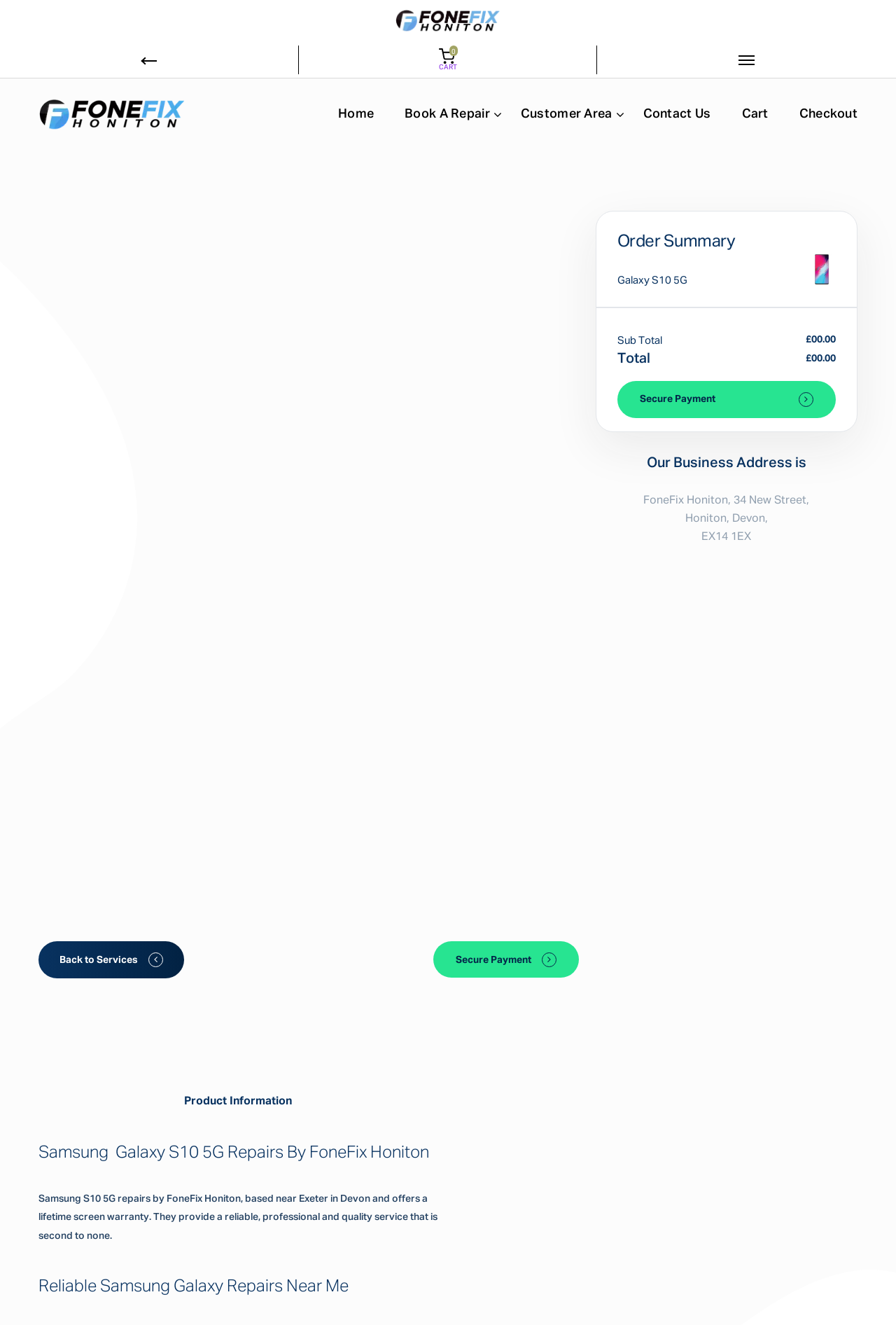Find the bounding box coordinates for the area you need to click to carry out the instruction: "visit beauty and style page". The coordinates should be four float numbers between 0 and 1, indicated as [left, top, right, bottom].

None